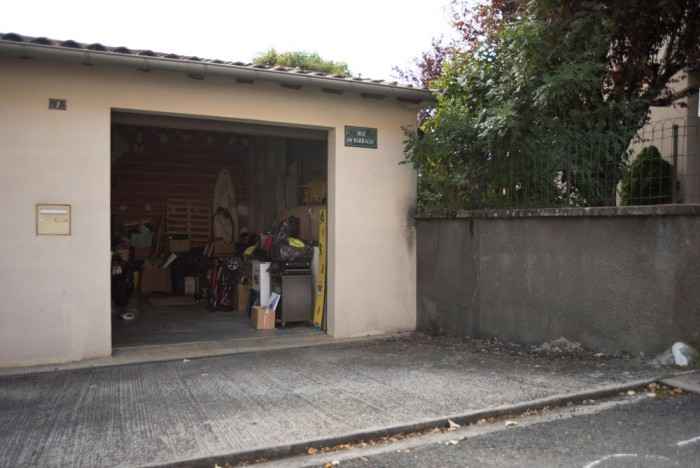Thoroughly describe everything you see in the image.

The image captures a garage with an open door, revealing a glimpse of its cluttered interior. The walls are painted in a light beige tone, and above the entrance, a green sign indicates the address, "6 de la Rive Bleue." Inside the garage, various items can be seen, hinting at a mix of personal belongings and possibly outdoor equipment. A surfboard stands out against the backdrop of boxes and tools, suggesting a recreational lifestyle. Directly in front, the concrete driveway is visible, bordered by a low stone wall and greenery, which adds a touch of nature to the scene, while the overall setting appears to be a quiet residential area. The atmosphere is relaxed and informal, inviting curiosity about the activities that take place within.